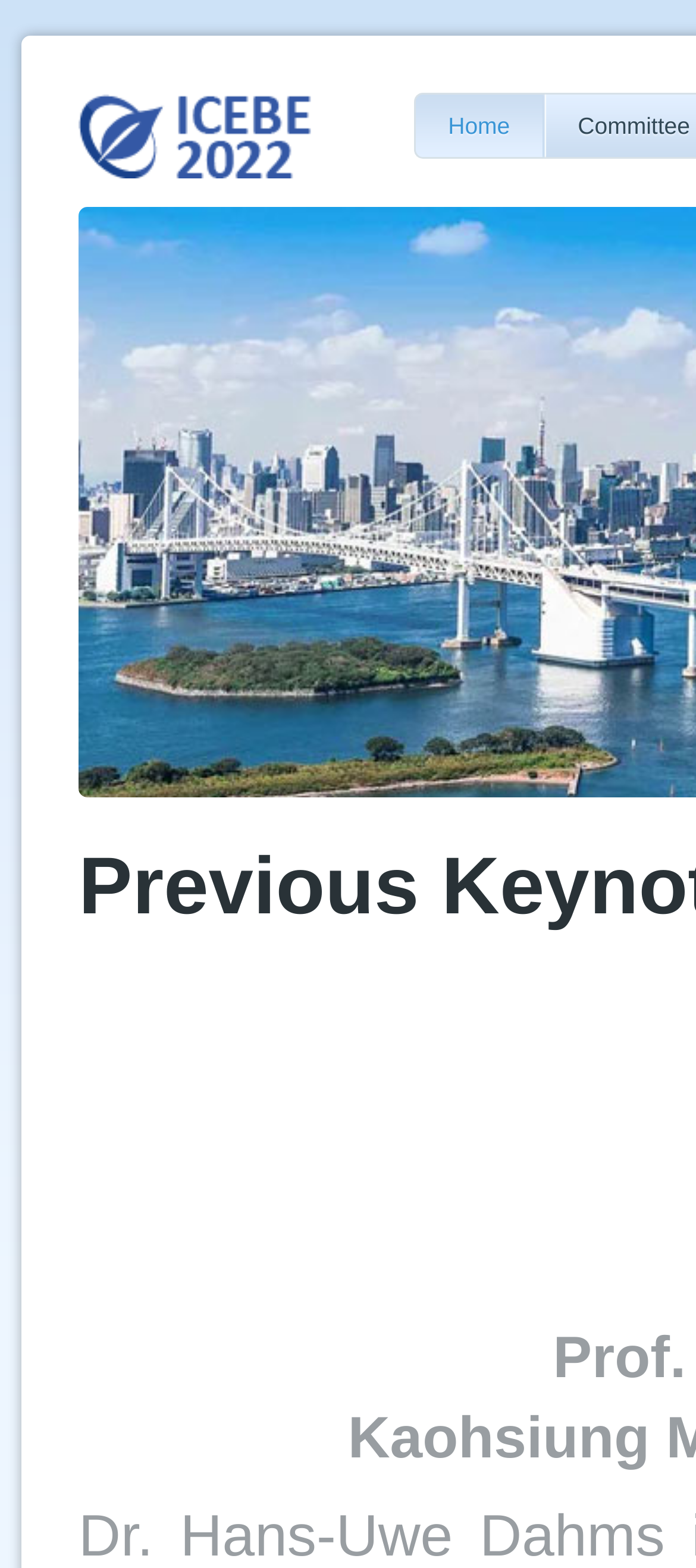Provide the bounding box coordinates in the format (top-left x, top-left y, bottom-right x, bottom-right y). All values are floating point numbers between 0 and 1. Determine the bounding box coordinate of the UI element described as: Home

[0.595, 0.059, 0.779, 0.101]